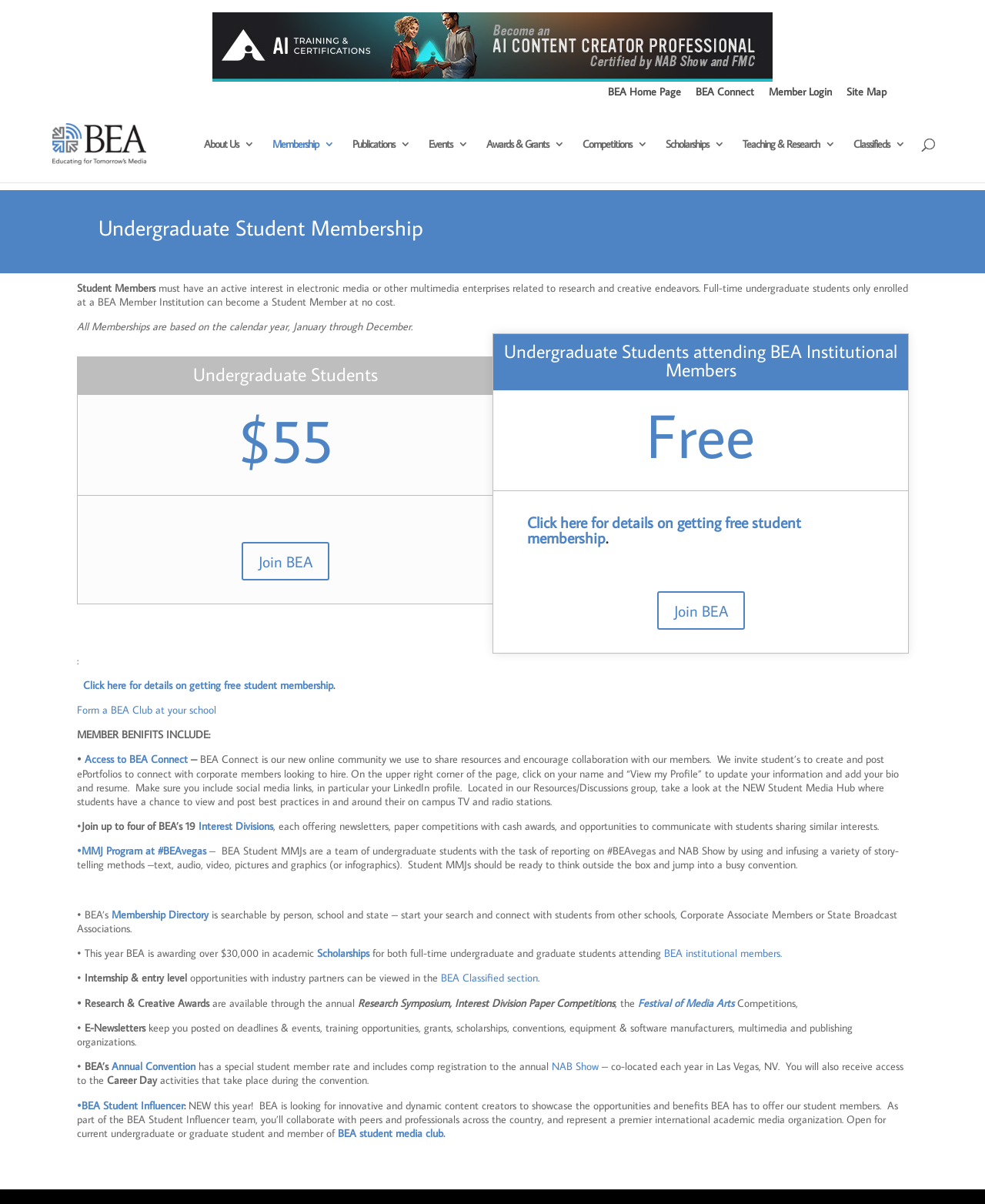Please examine the image and provide a detailed answer to the question: What is the purpose of BEA Student MMJs?

The answer can be found in the section 'MEMBER BENEFITS INCLUDE:' where it is stated that BEA Student MMJs are a team of undergraduate students with the task of reporting on #BEAvegas and NAB Show by using and infusing a variety of story-telling methods.